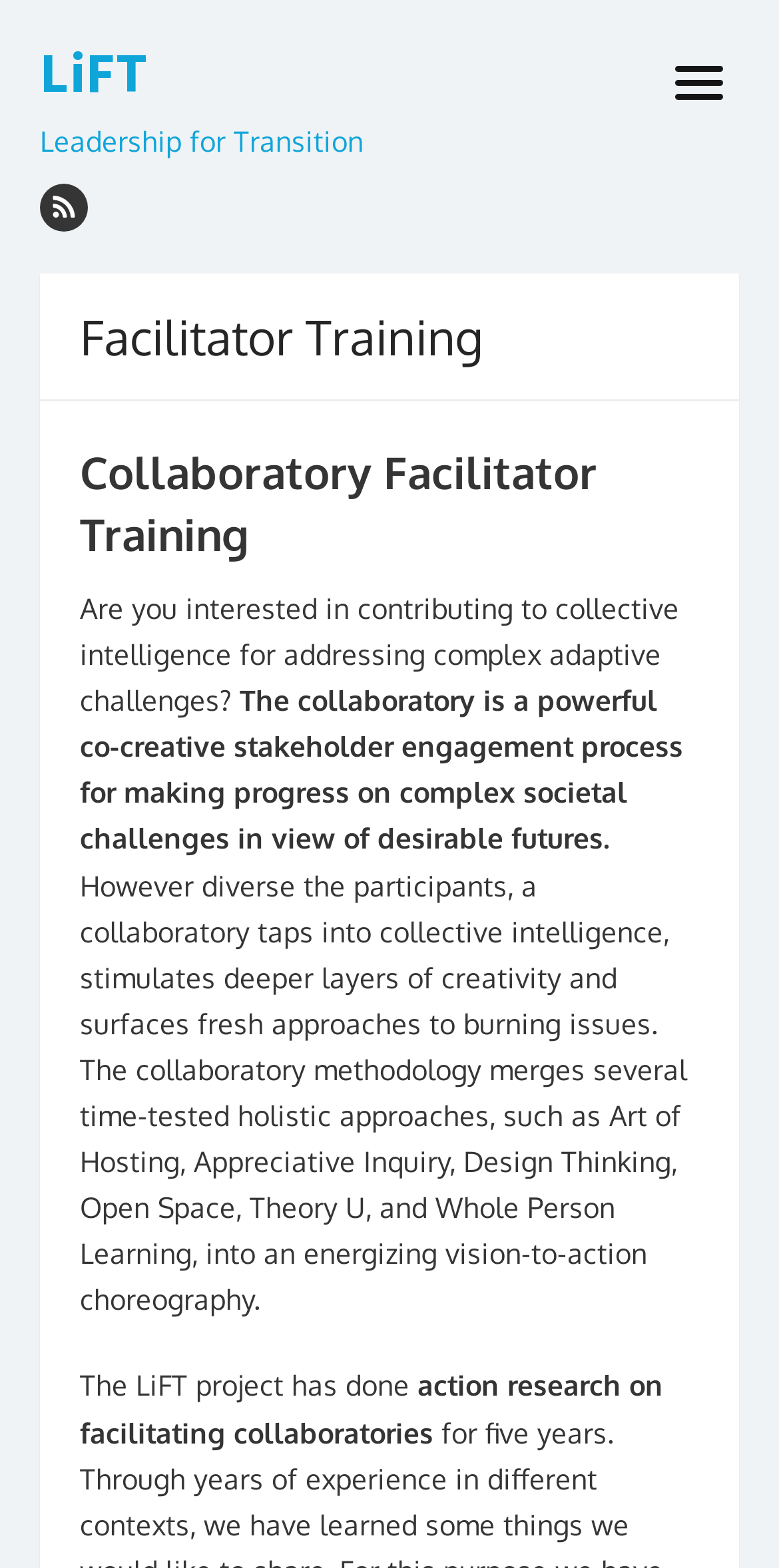What methodologies are merged in the collaboratory?
Examine the image closely and answer the question with as much detail as possible.

The text states that 'The collaboratory methodology merges several time-tested holistic approaches, such as Art of Hosting, Appreciative Inquiry, Design Thinking, Open Space, Theory U, and Whole Person Learning, into an energizing vision-to-action choreography.' This shows that the collaboratory merges several holistic approaches.